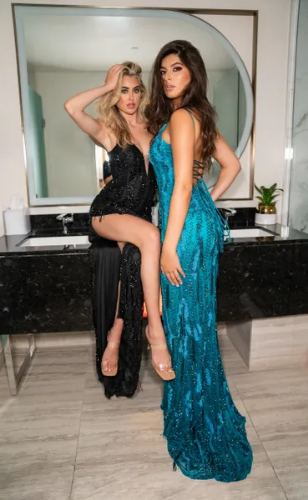Offer an in-depth caption that covers the entire scene depicted in the image.

The image showcases two striking young women posing together in a chic bathroom setting. On the left, one woman is dressed in a stunning black prom dress adorned with intricate sequins, featuring a high slit that adds a sultry touch. She strikes a playful pose, lifting one leg and placing a hand on her hip, exuding confidence and allure. The other woman, on the right, wears a vibrant turquoise gown that shimmers with sequins, accentuating her curves and embracing a glamorous vibe. Both dresses highlight their beauty and style perfectly, set against a backdrop of elegant dark marble and a modern mirror, creating an atmosphere of luxurious sophistication. The scene captures a moment of friendship and celebration, likely in anticipation of a special event.